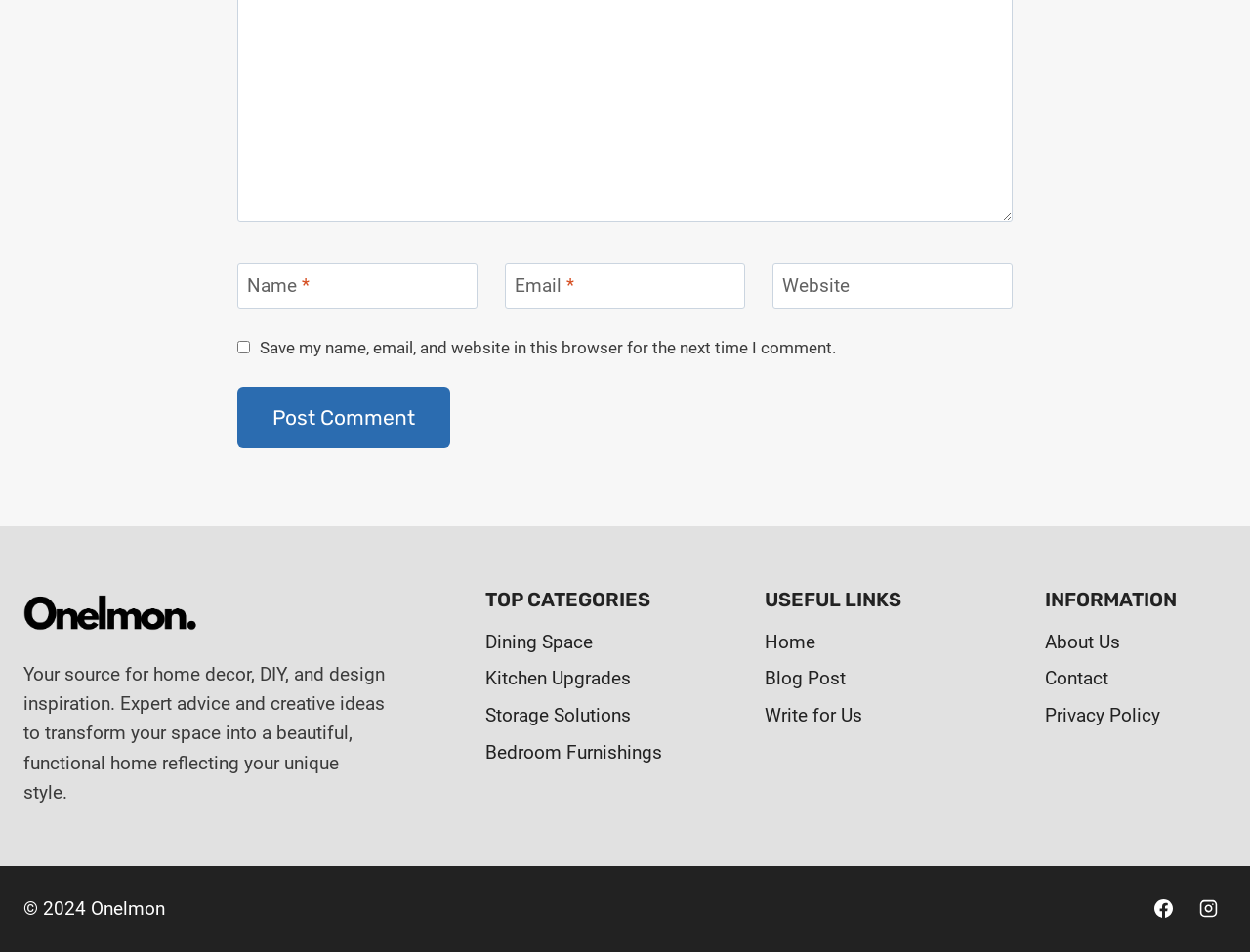Locate the bounding box coordinates of the element to click to perform the following action: 'Follow Onelmon on Facebook'. The coordinates should be given as four float values between 0 and 1, in the form of [left, top, right, bottom].

[0.916, 0.935, 0.946, 0.974]